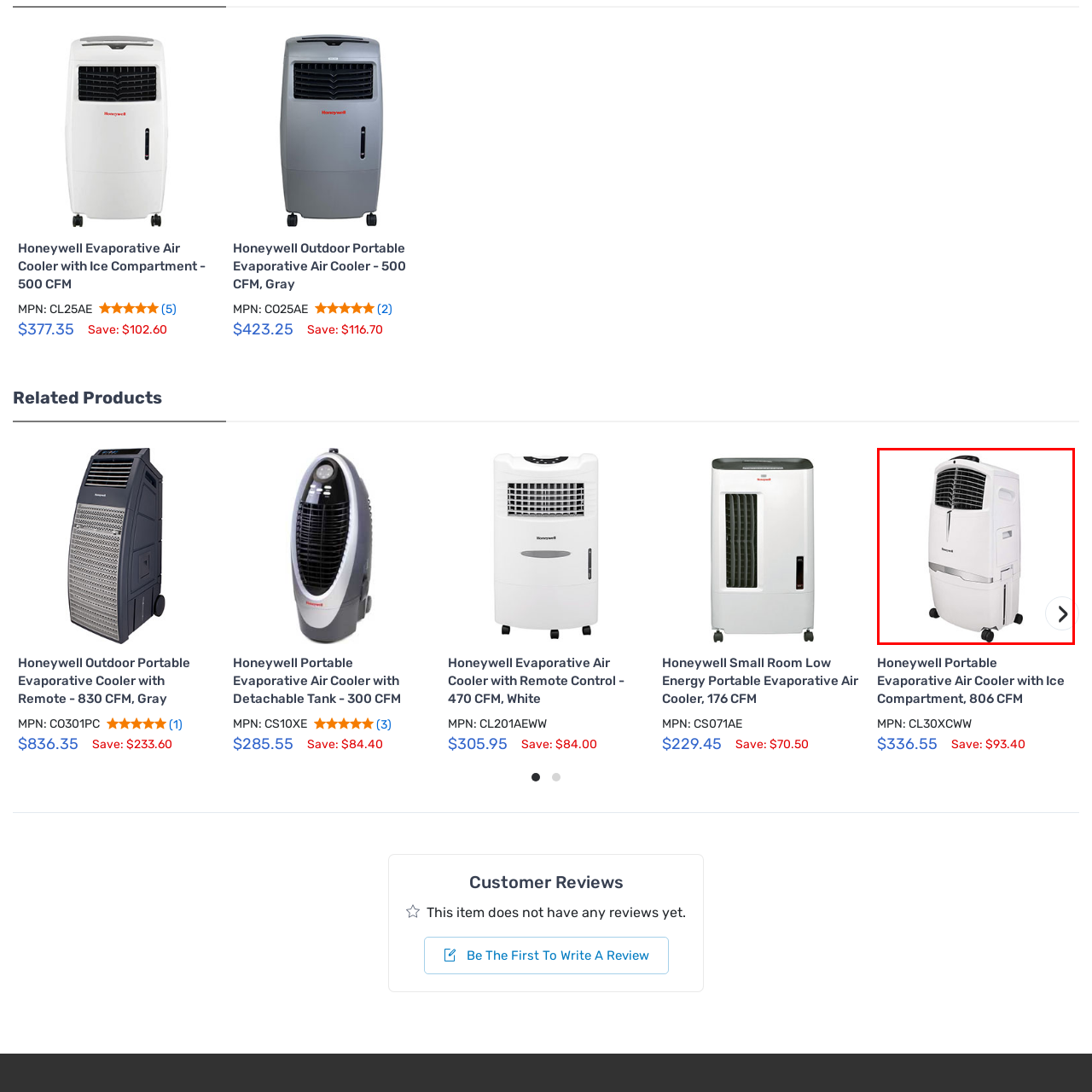Describe thoroughly what is shown in the red-bordered area of the image.

The image showcases the **Honeywell Portable Evaporative Air Cooler with Ice Compartment, 806 CFM**. This sleek, white model is designed for optimal cooling efficiency, featuring a front-facing air vent and adjustable settings to enhance airflow. Its detachable tank allows for easy water refills, ensuring consistent performance. The unit is equipped with wheels for effortless mobility, making it suitable for various indoor and outdoor environments. This cooler is particularly beneficial for those seeking an energy-efficient solution to combat the heat while maintaining comfort. The product is available for **$336.55**, with a savings offer of **$93.40** off the original price.